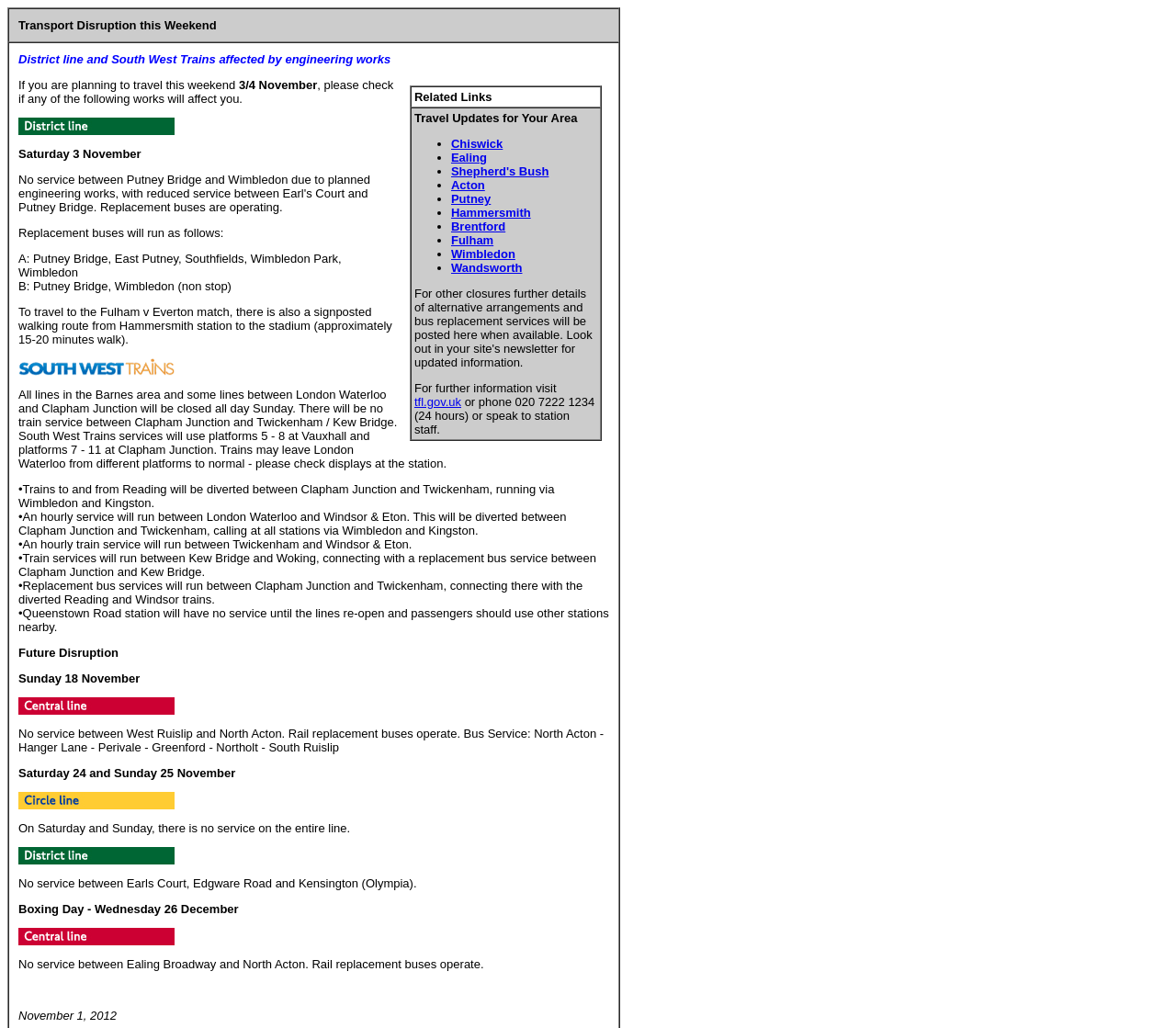Could you determine the bounding box coordinates of the clickable element to complete the instruction: "Visit tfl.gov.uk website"? Provide the coordinates as four float numbers between 0 and 1, i.e., [left, top, right, bottom].

[0.352, 0.384, 0.392, 0.398]